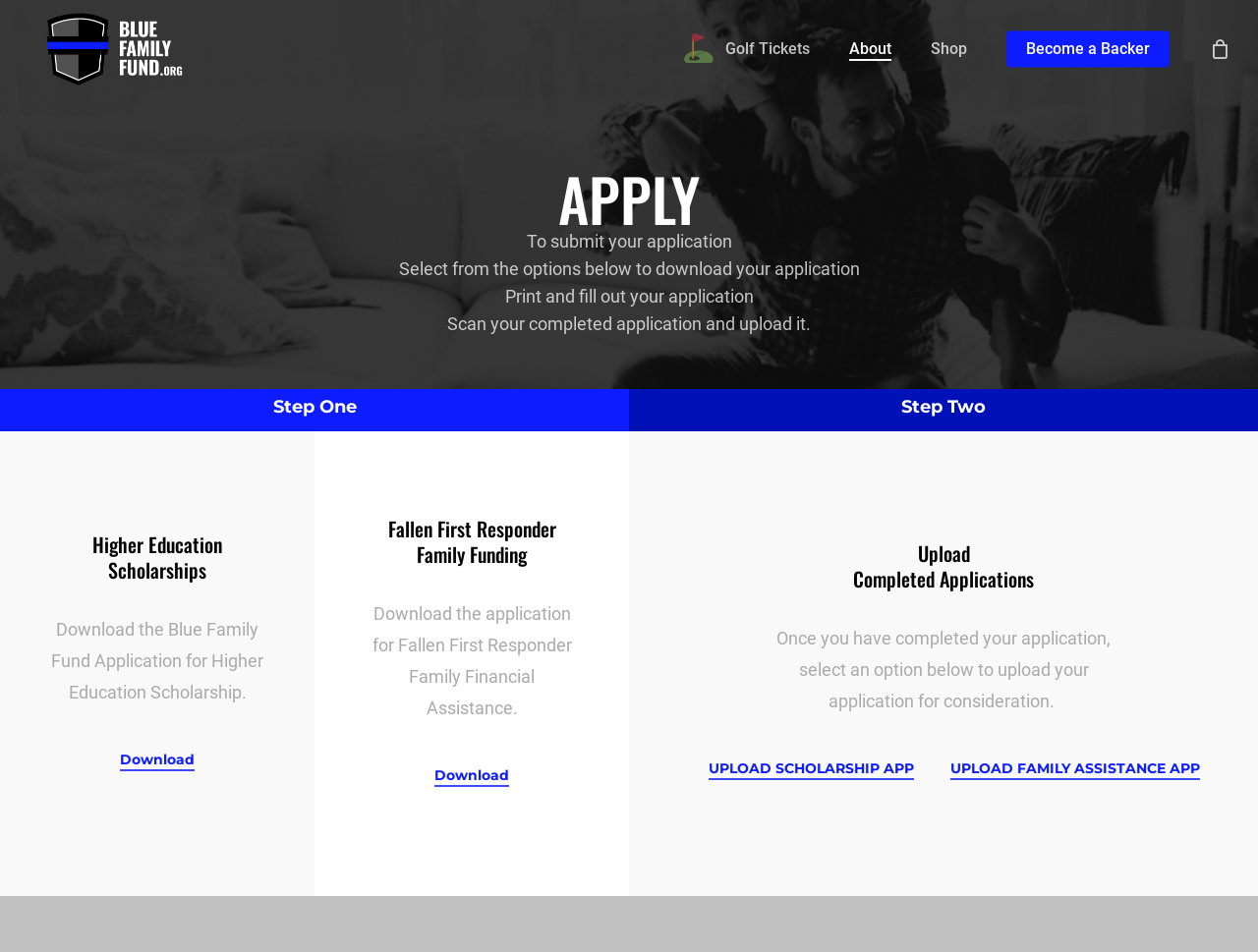Give a detailed overview of the webpage's appearance and contents.

The webpage is titled "Apply – Blue Family Fund" and has a prominent logo of "Blue Family Fund" at the top left corner, accompanied by a link to the organization's main page. 

Below the logo, there is a navigation menu with links to "Golf Tickets", "About", "Shop", "Become a Backer", and "Cart". The "Cart" link is located at the top right corner and has a notification that there are "No products in the cart."

The main content of the page is divided into sections, starting with a heading "APPLY" in the middle of the page. Below this heading, there are instructions on how to submit an application, including selecting an option to download the application, printing and filling it out, scanning, and uploading it.

The page is then divided into three main sections: "Step One" and "Step Two" on the left and right sides, respectively, and a section in the middle with three options for downloading applications. The first option is for "Higher Education Scholarships", the second is for "Fallen First Responder Family Funding", and the third is for uploading completed applications.

Each of these sections has a heading and a brief description, followed by a "Download" link or an "Upload" link. The "Upload" links are located at the bottom of the page, with two options: "UPLOAD SCHOLARSHIP APP" and "UPLOAD FAMILY ASSISTANCE APP".